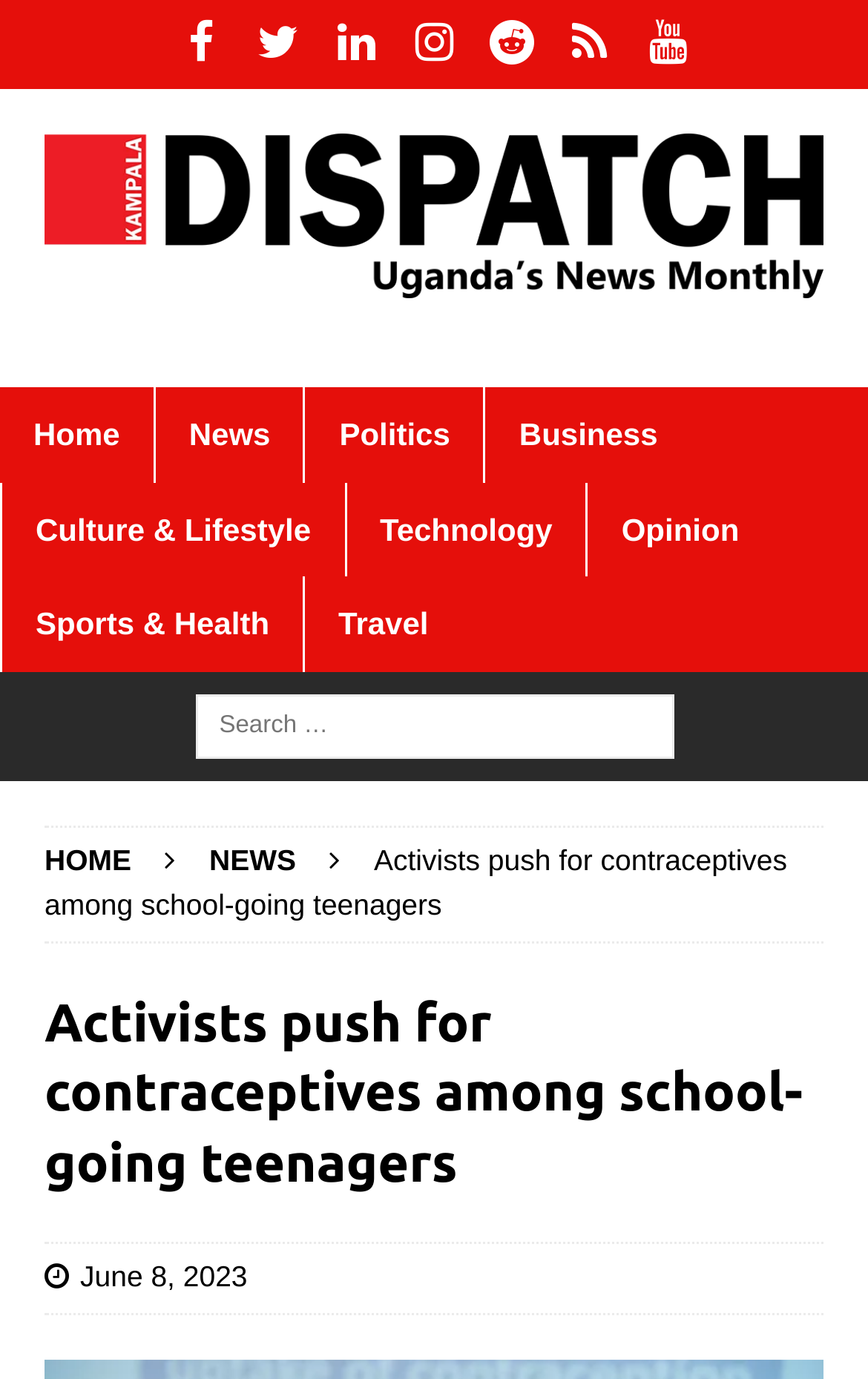Using the provided description June 8, 2023, find the bounding box coordinates for the UI element. Provide the coordinates in (top-left x, top-left y, bottom-right x, bottom-right y) format, ensuring all values are between 0 and 1.

[0.092, 0.913, 0.285, 0.937]